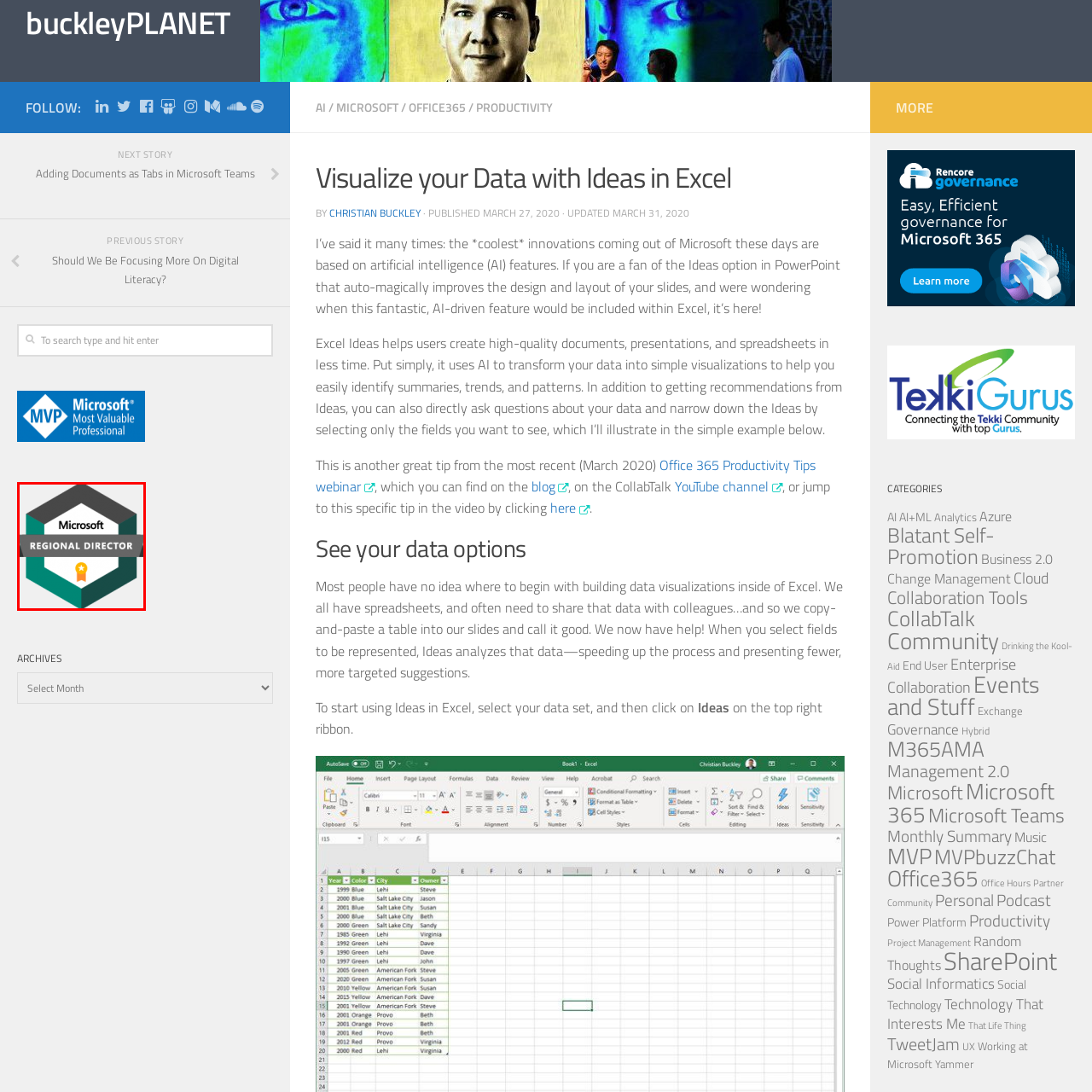What does the yellow ribbon with a star symbol denote?
Check the image encapsulated by the red bounding box and answer the question comprehensively.

According to the caption, the yellow ribbon featuring a star symbol at the bottom of the badge denotes recognition and achievement within the Microsoft Regional Director Program.